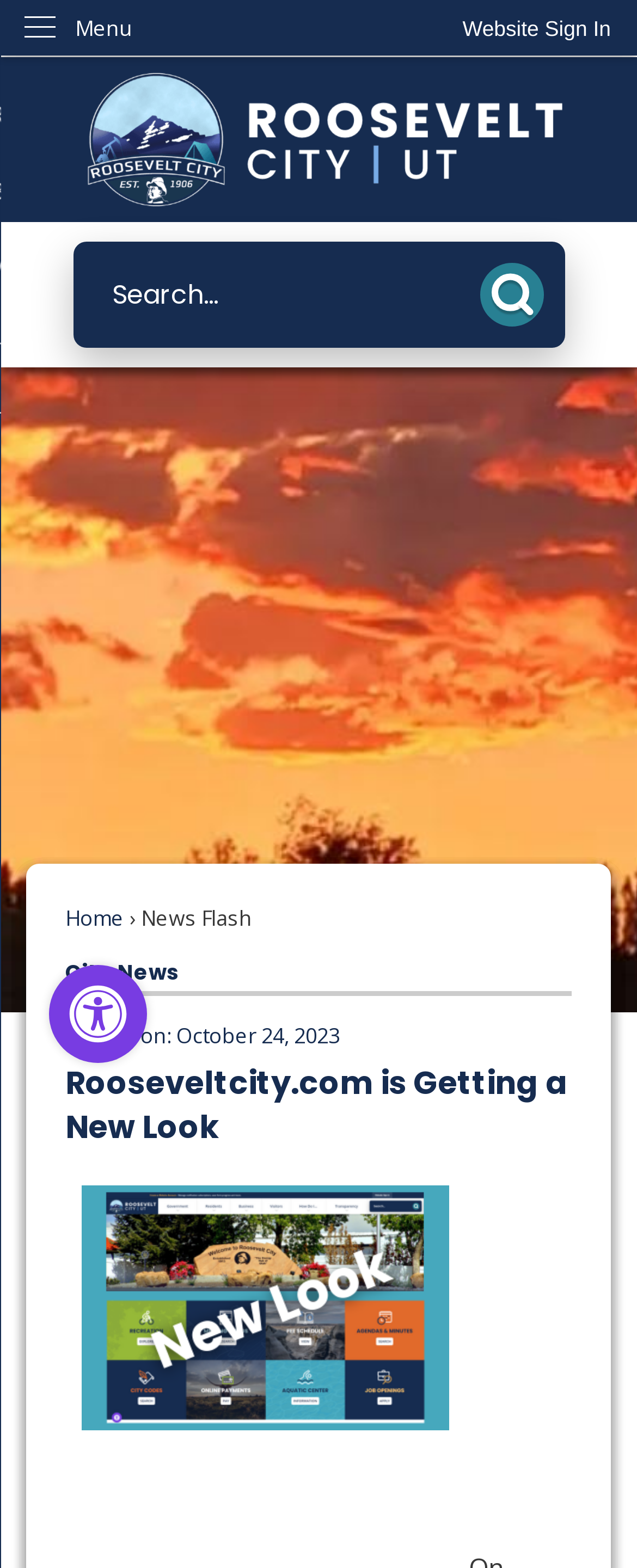Explain the contents of the webpage comprehensively.

The webpage is about Rooseveltcity.com, a news website that is getting a new look. At the top left, there is a link to "Skip to Main Content" and a button to "Website Sign In" at the top right. Below the sign-in button, there is a vertical menu with a "Menu" label. 

On the top center, there is a link to the "UT Roosevelt City Homepage" accompanied by an image. Below this, there is a search region with a search textbox and a search button, which has a search icon. 

The main content of the webpage is divided into sections. The first section is a "News Flash" area, which has a heading "News Flash" and a subheading "City News". Below this, there is a news article with a title "Rooseveltcity.com is Getting a New Look" and a posted date "October 24, 2023". The article is accompanied by a blue/multi-color tiled image with text reading "New Look". 

On the top right, there is a button to "PageAssist Discover your personalization options" with an image of "PageAssist Personalization Options". There are also links to "Home" and "News Flash" on the left side of the main content area.